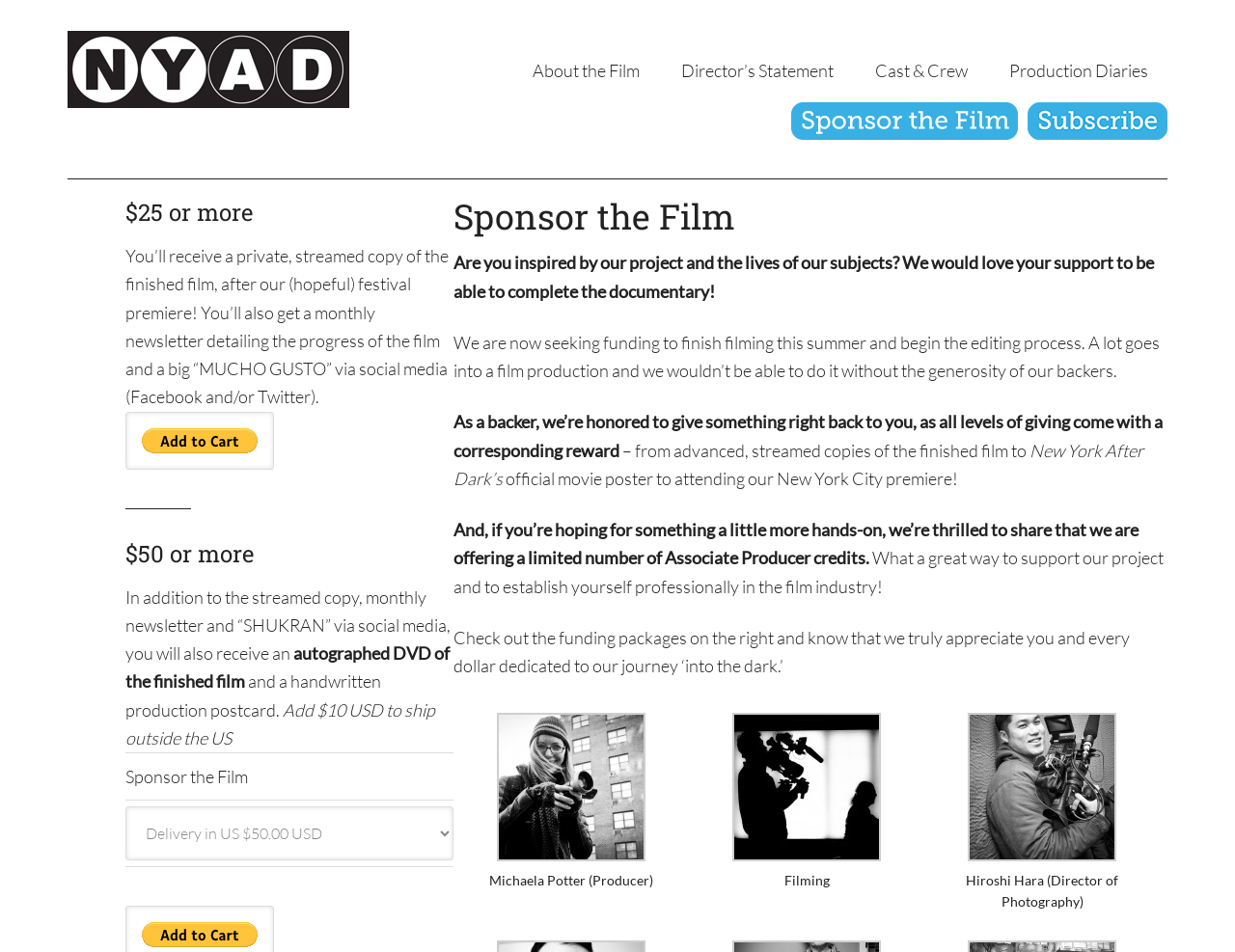Use a single word or phrase to answer the following:
What is the name of the film being produced?

New York After Dark